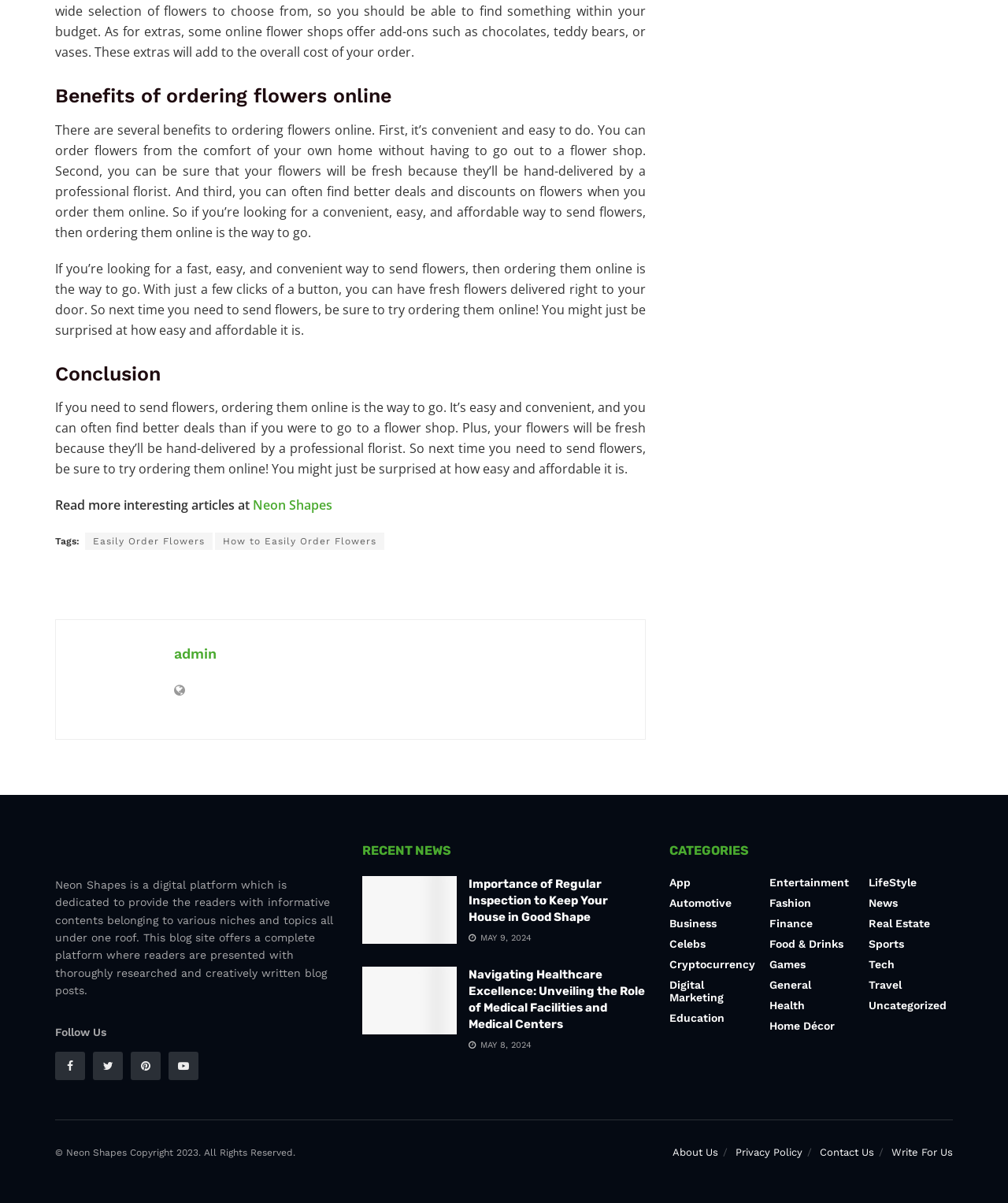Determine the bounding box coordinates for the region that must be clicked to execute the following instruction: "Click on the link to read more interesting articles".

[0.251, 0.413, 0.33, 0.427]